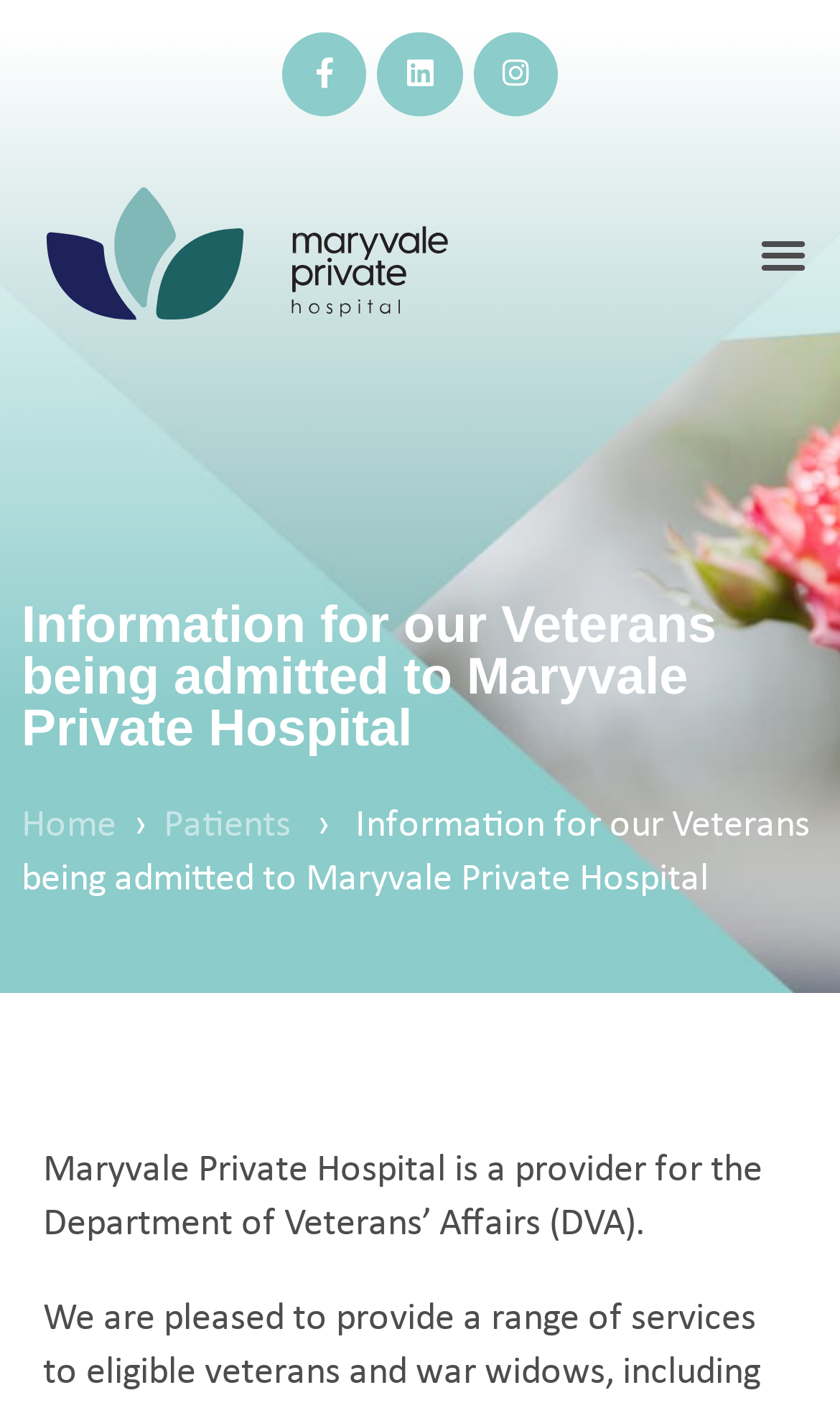Given the element description "Home", identify the bounding box of the corresponding UI element.

[0.026, 0.572, 0.138, 0.601]